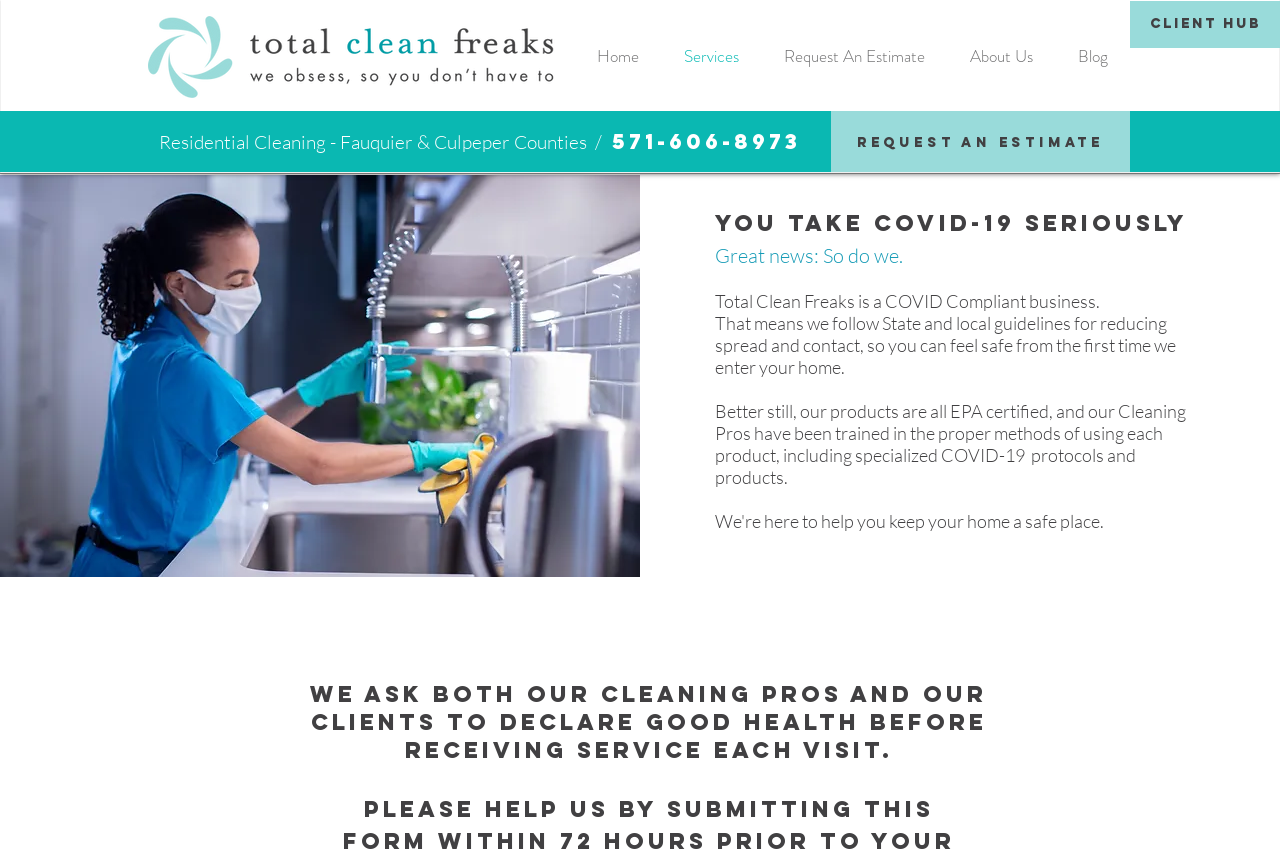Please answer the following question using a single word or phrase: 
What is the phone number for residential cleaning services?

571-606-8973